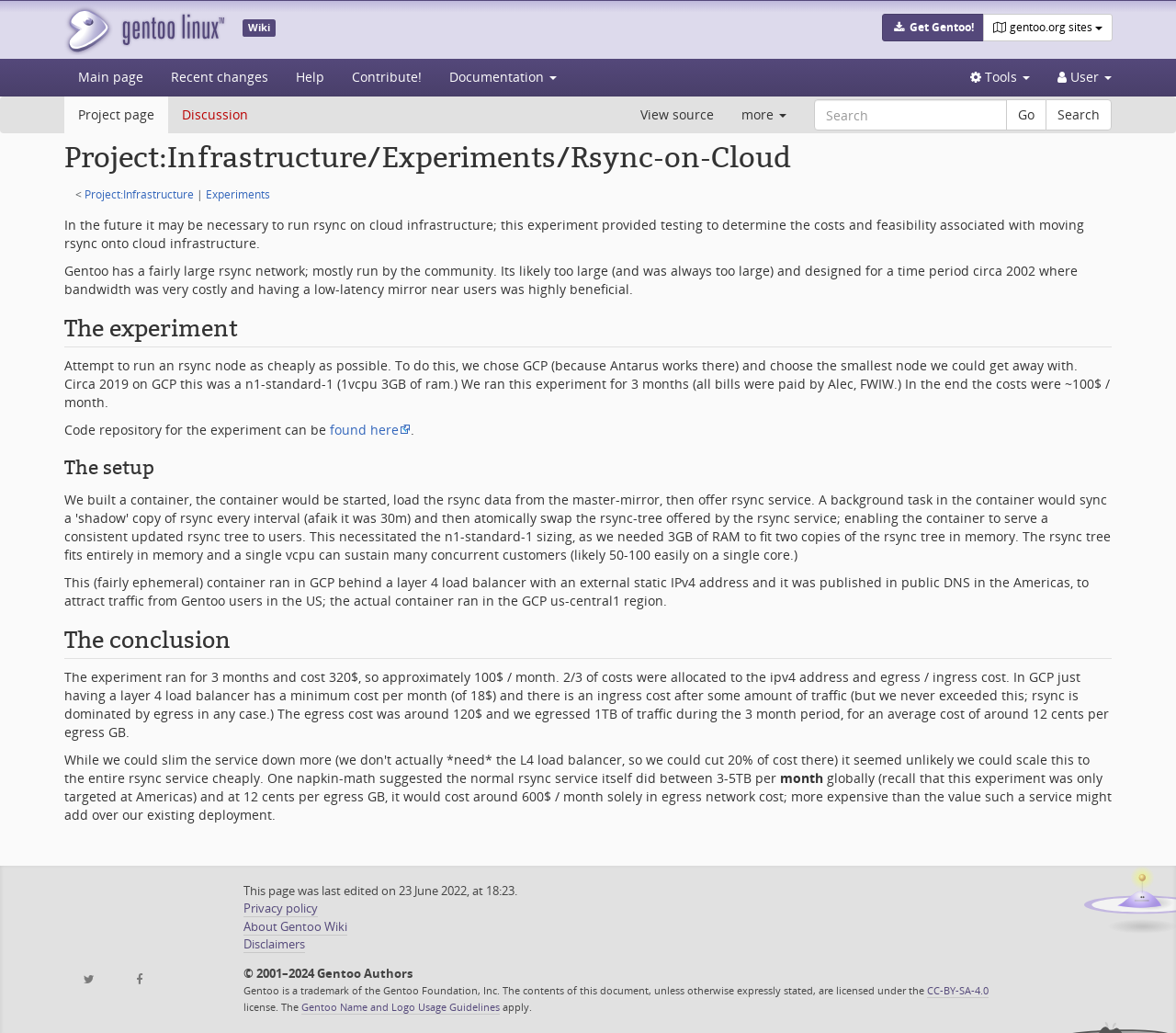Construct a thorough caption encompassing all aspects of the webpage.

This webpage is about the Gentoo wiki project, specifically the experiment of running rsync on cloud infrastructure. At the top, there is a Gentoo Linux logo on the left, followed by a "Get Gentoo!" button and a link to gentoo.org sites on the right. Below this, there are several links to navigate the wiki, including "Main page", "Recent changes", "Help", and "Contribute!". 

On the top-right corner, there is a search bar with a "Go" and "Search" button. Below the search bar, there are more links, including "Project page", "Discussion", and "View source". 

The main content of the page is divided into sections, including "Project:Infrastructure/Experiments/Rsync-on-Cloud", "The experiment", "The setup", and "The conclusion". Each section contains descriptive text about the experiment, including the costs, feasibility, and results of running rsync on cloud infrastructure. 

At the bottom of the page, there are links to "Privacy policy", "About Gentoo Wiki", "Disclaimers", and a copyright notice. There are also two social media links and a link to the Gentoo Name and Logo Usage Guidelines.